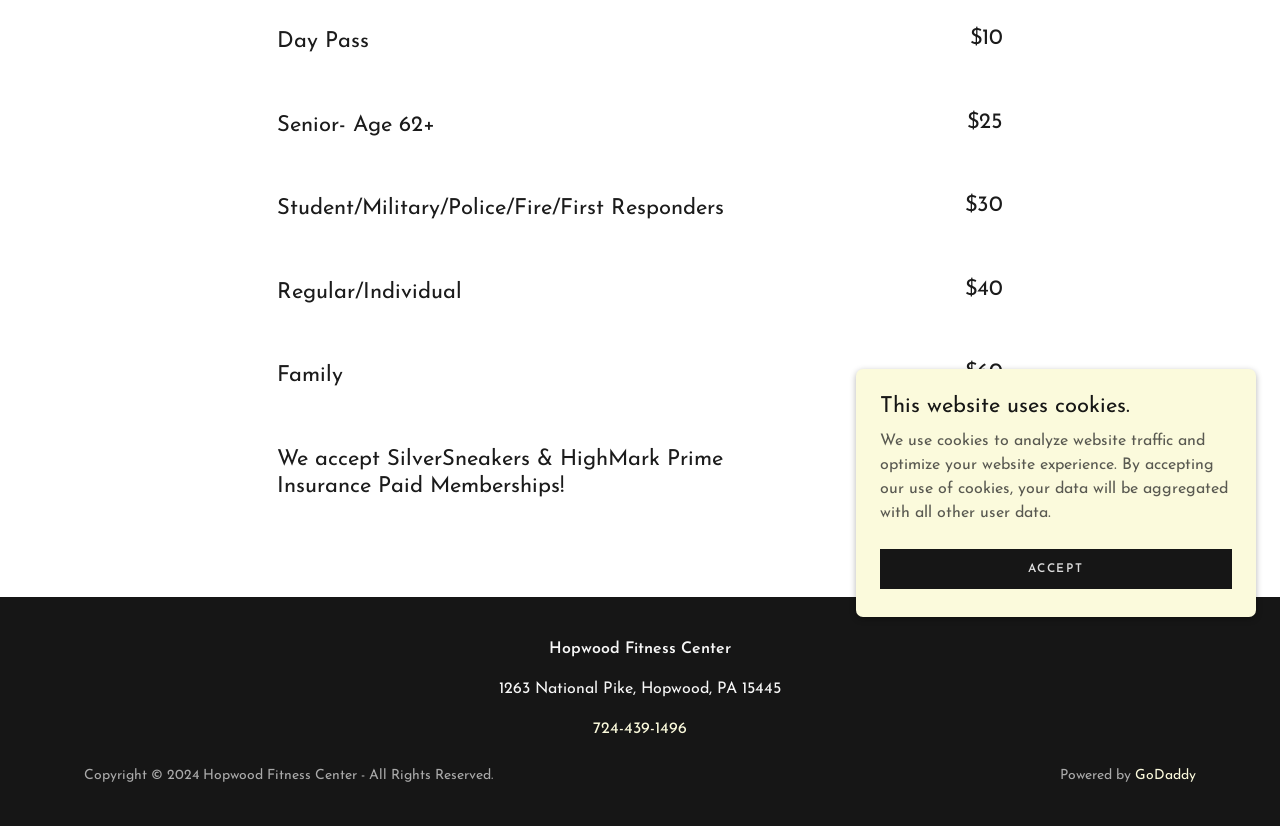Determine the bounding box coordinates for the HTML element mentioned in the following description: "724-439-1496". The coordinates should be a list of four floats ranging from 0 to 1, represented as [left, top, right, bottom].

[0.463, 0.872, 0.537, 0.892]